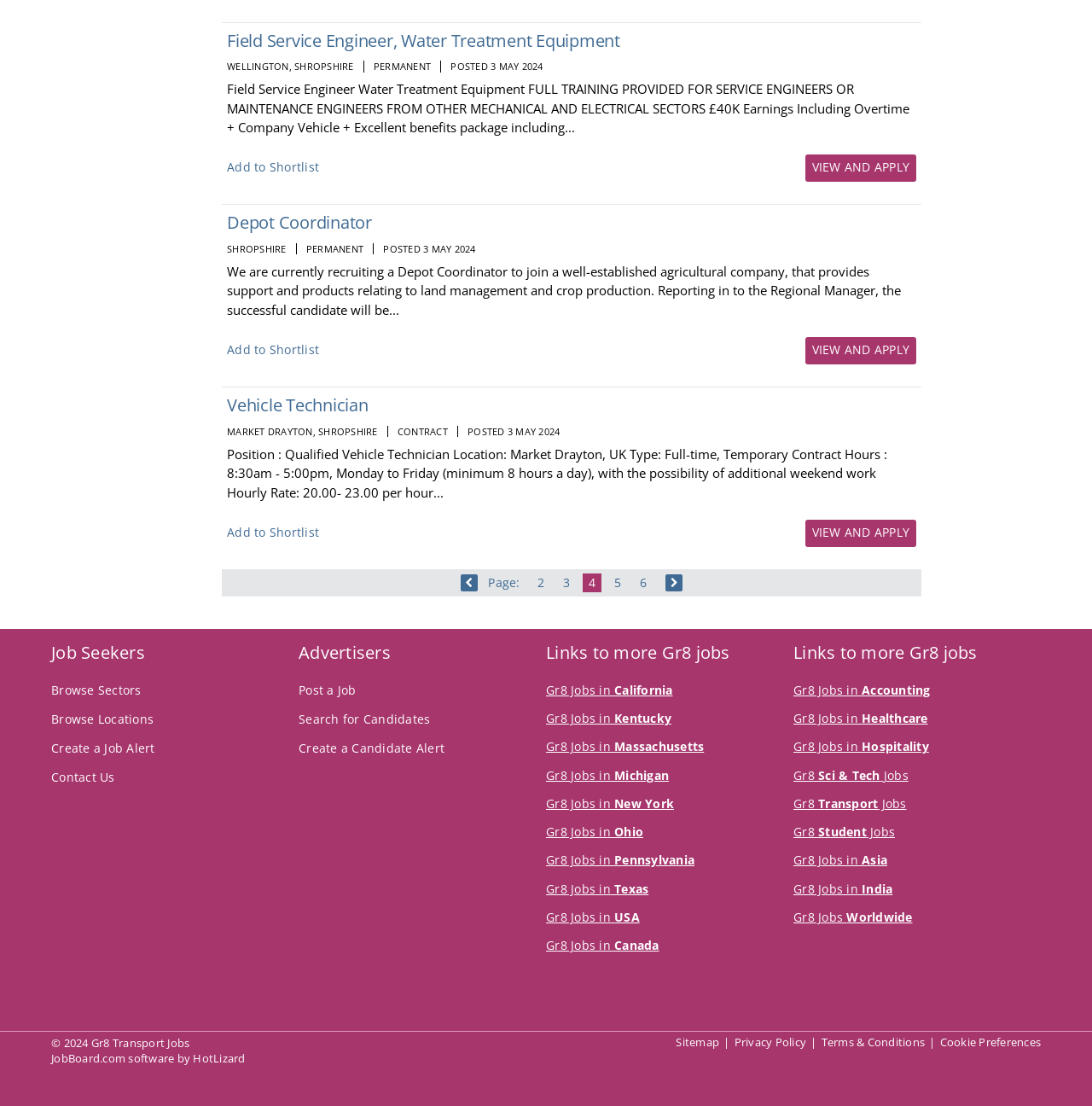What is the hourly rate for the Vehicle Technician job?
Please respond to the question with a detailed and thorough explanation.

The Vehicle Technician job posting is located below the Depot Coordinator job posting, and its static text element contains the text 'Hourly Rate: 20.00- 23.00 per hour'. Therefore, the hourly rate for the Vehicle Technician job is 20.00-23.00 per hour.